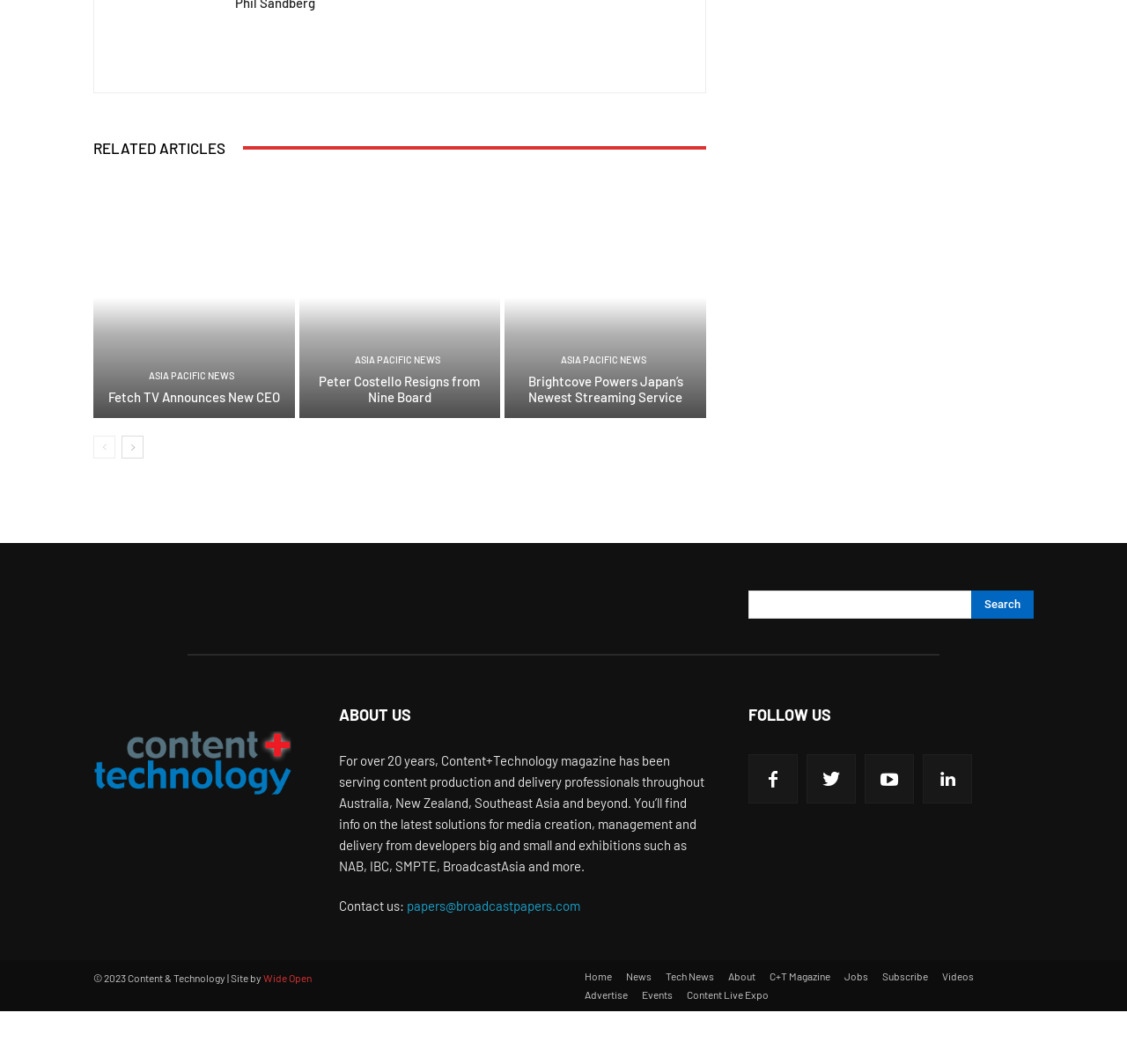Answer this question in one word or a short phrase: What is the name of the company that designed the website?

Wide Open